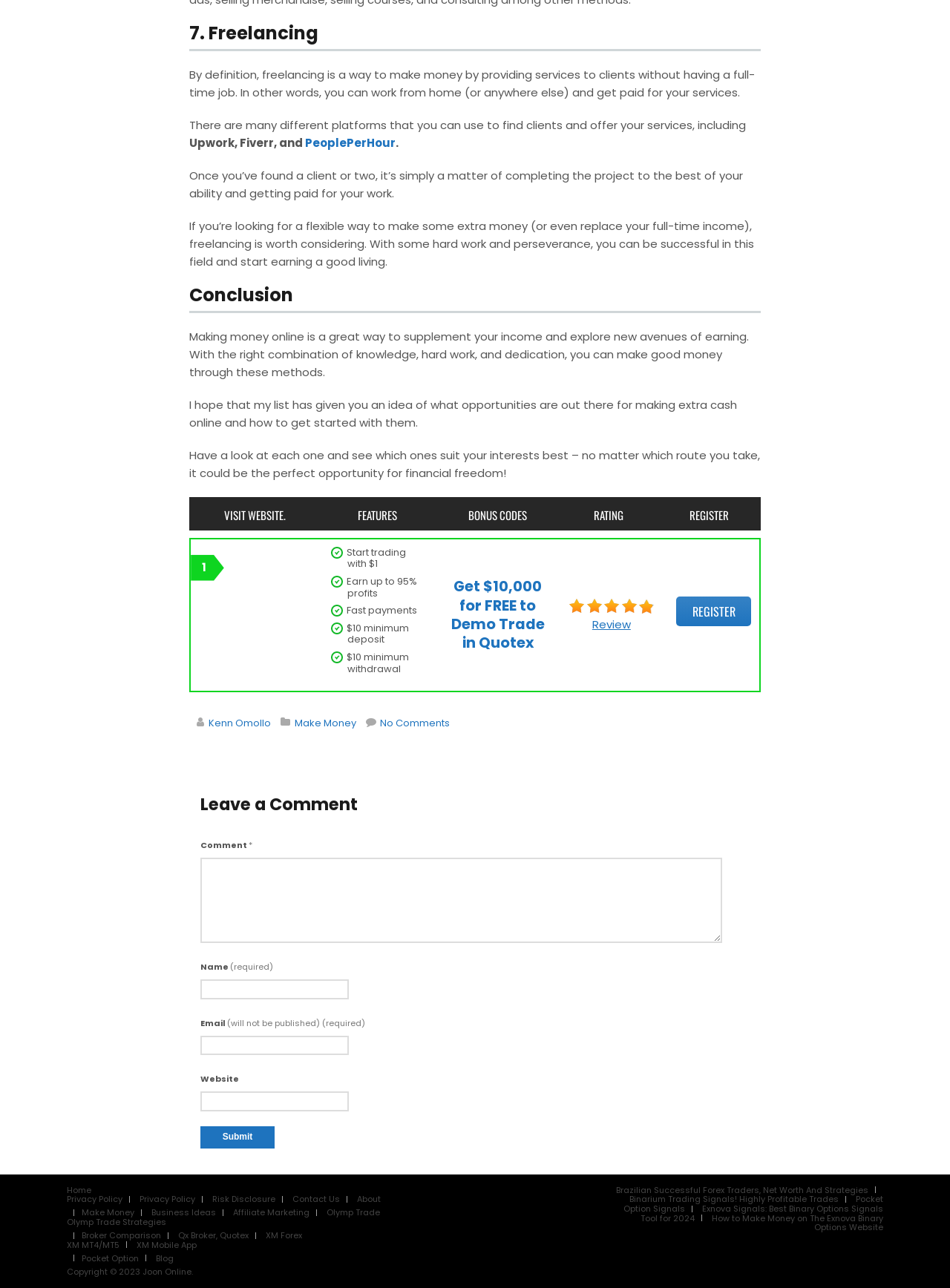What is the name of the trading platform mentioned?
Please interpret the details in the image and answer the question thoroughly.

The webpage mentions Quotex as a trading platform, providing information on its features and benefits, such as fast payments and a minimum deposit of $10. There is also a logo of Quotex displayed on the webpage.